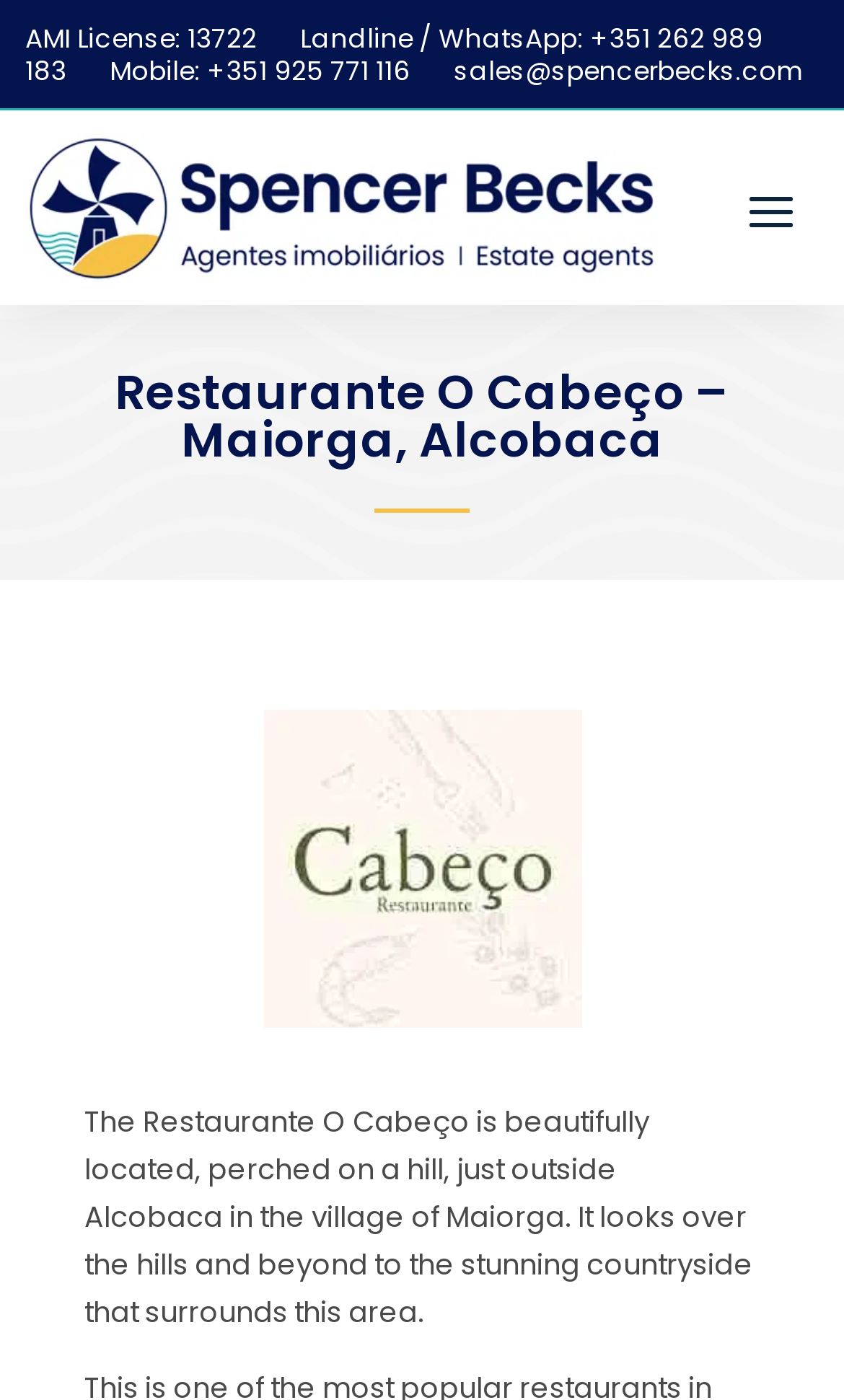Using the provided element description "alt="Spencer Becks logo"", determine the bounding box coordinates of the UI element.

[0.03, 0.094, 0.78, 0.202]